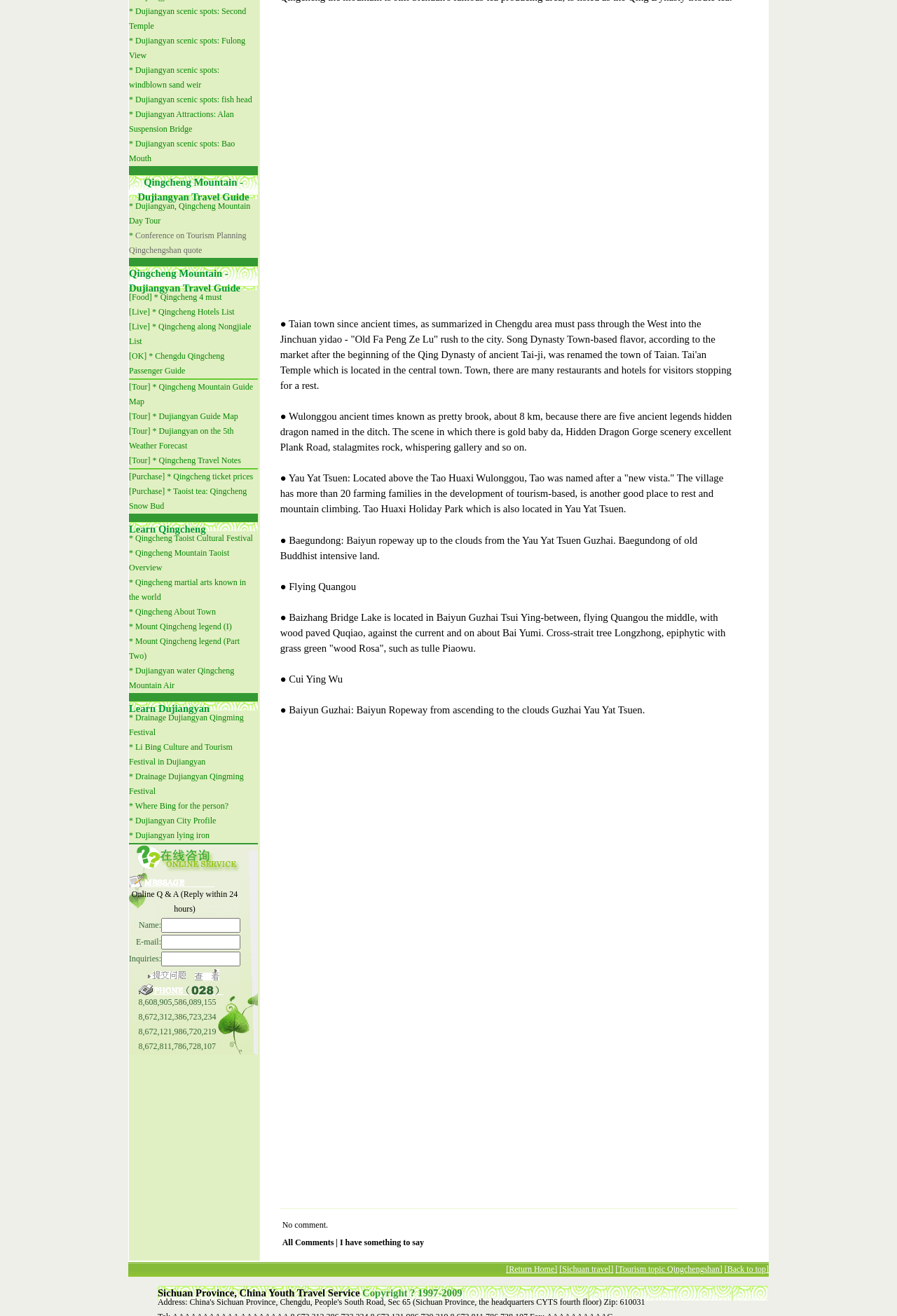Given the webpage screenshot, identify the bounding box of the UI element that matches this description: "Hair Loss".

None